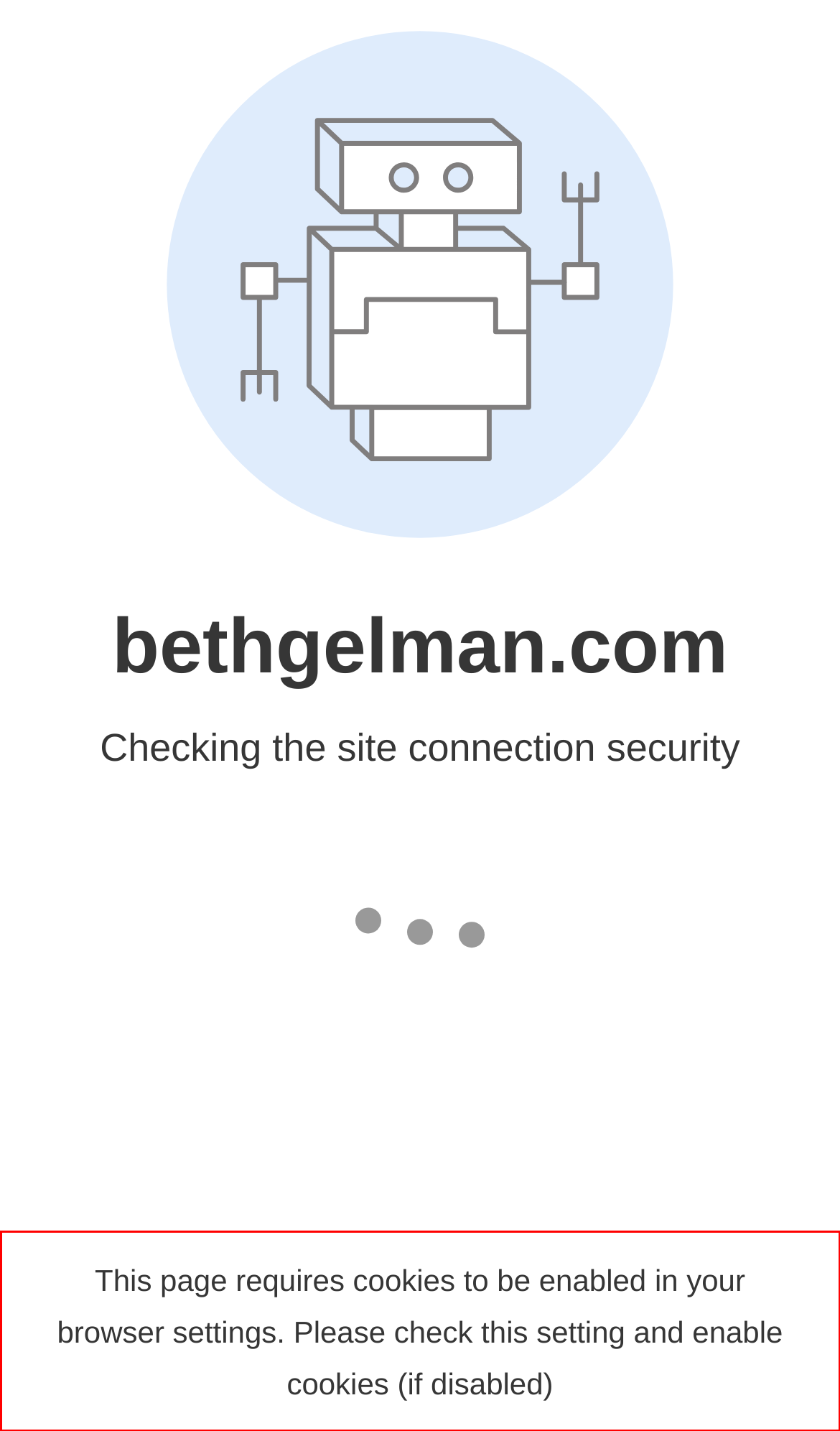You have a webpage screenshot with a red rectangle surrounding a UI element. Extract the text content from within this red bounding box.

This page requires cookies to be enabled in your browser settings. Please check this setting and enable cookies (if disabled)